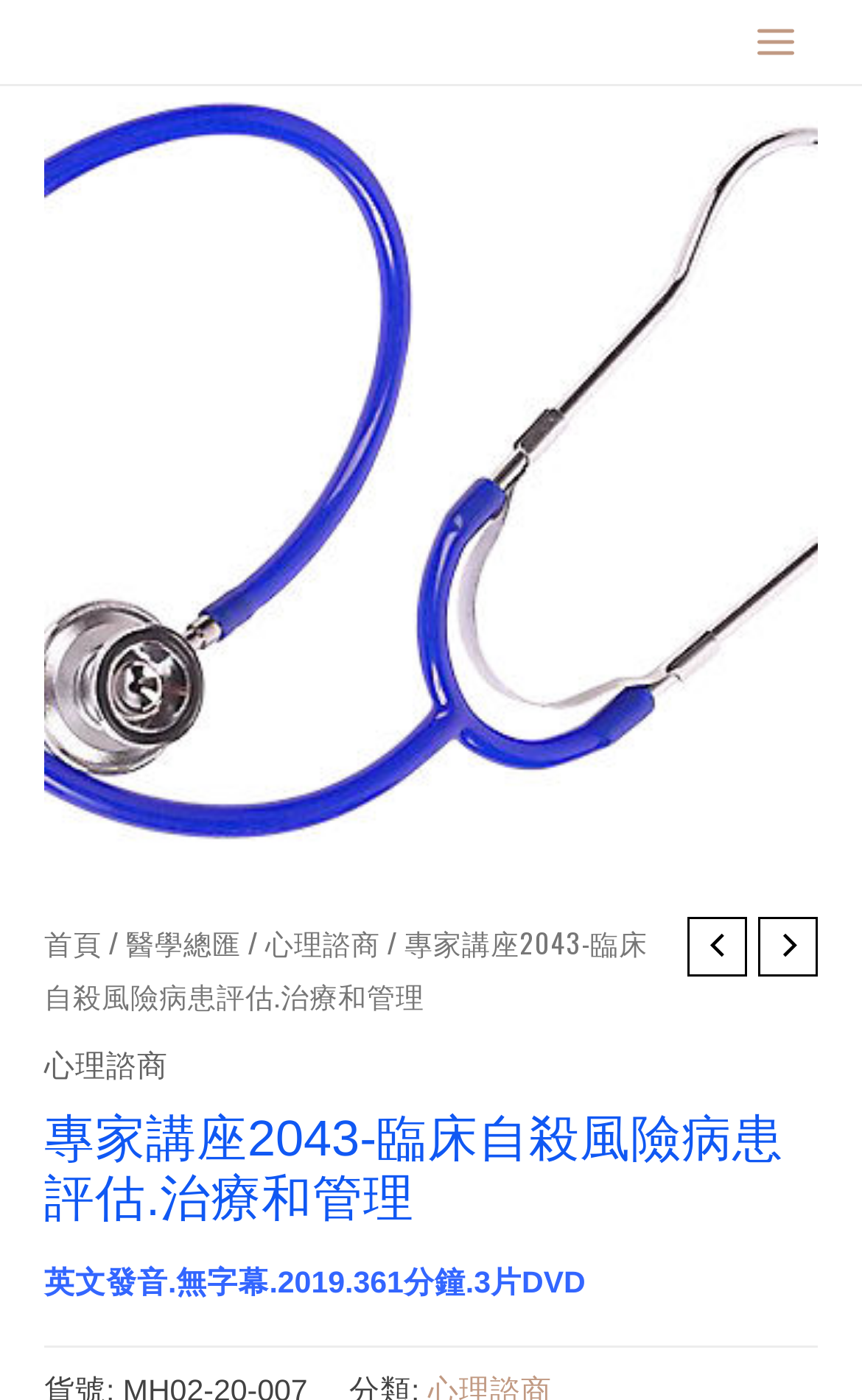Determine the bounding box coordinates of the UI element described below. Use the format (top-left x, top-left y, bottom-right x, bottom-right y) with floating point numbers between 0 and 1: 專家講座2037-自殺評估和治療新技術

[0.88, 0.656, 0.949, 0.698]